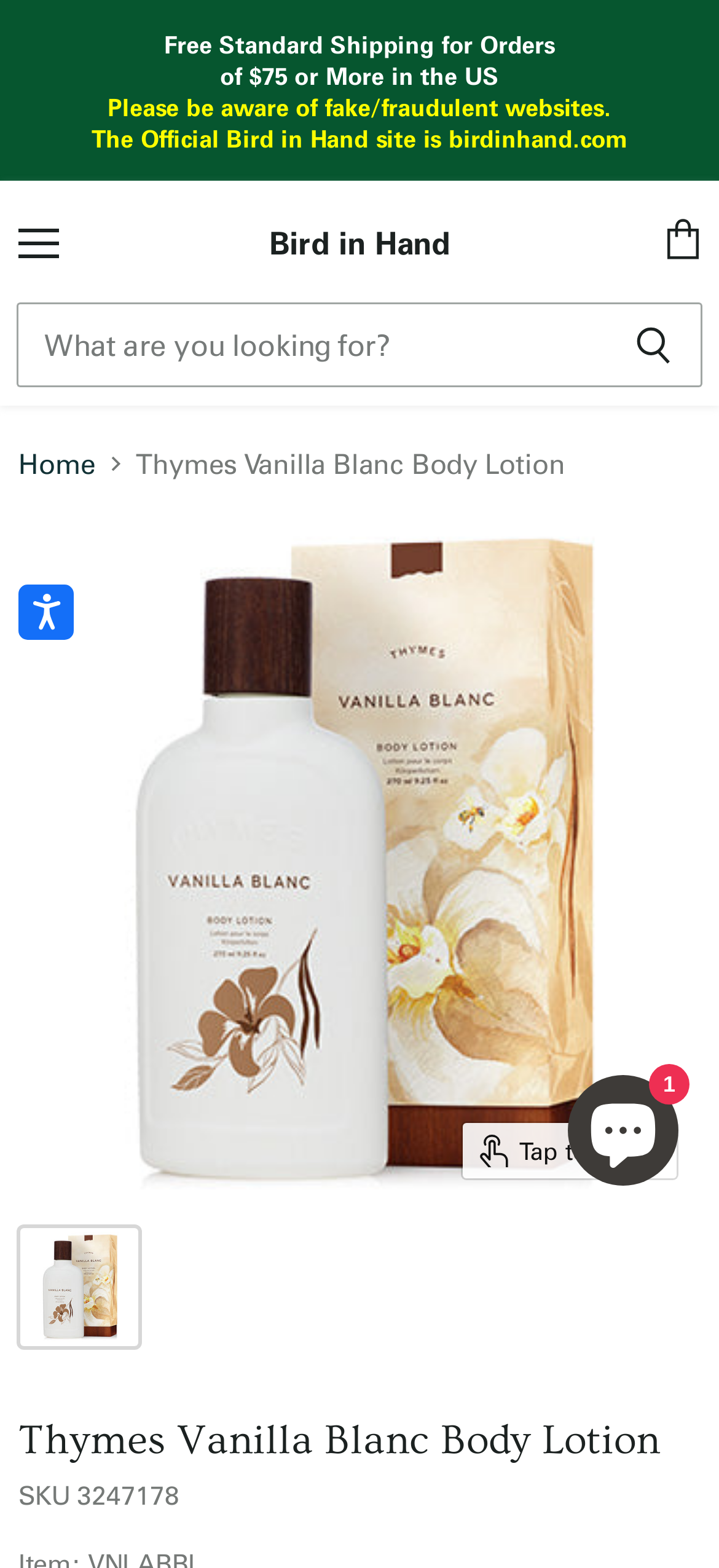Determine the bounding box coordinates of the element that should be clicked to execute the following command: "Open accessibility options".

[0.026, 0.373, 0.103, 0.408]